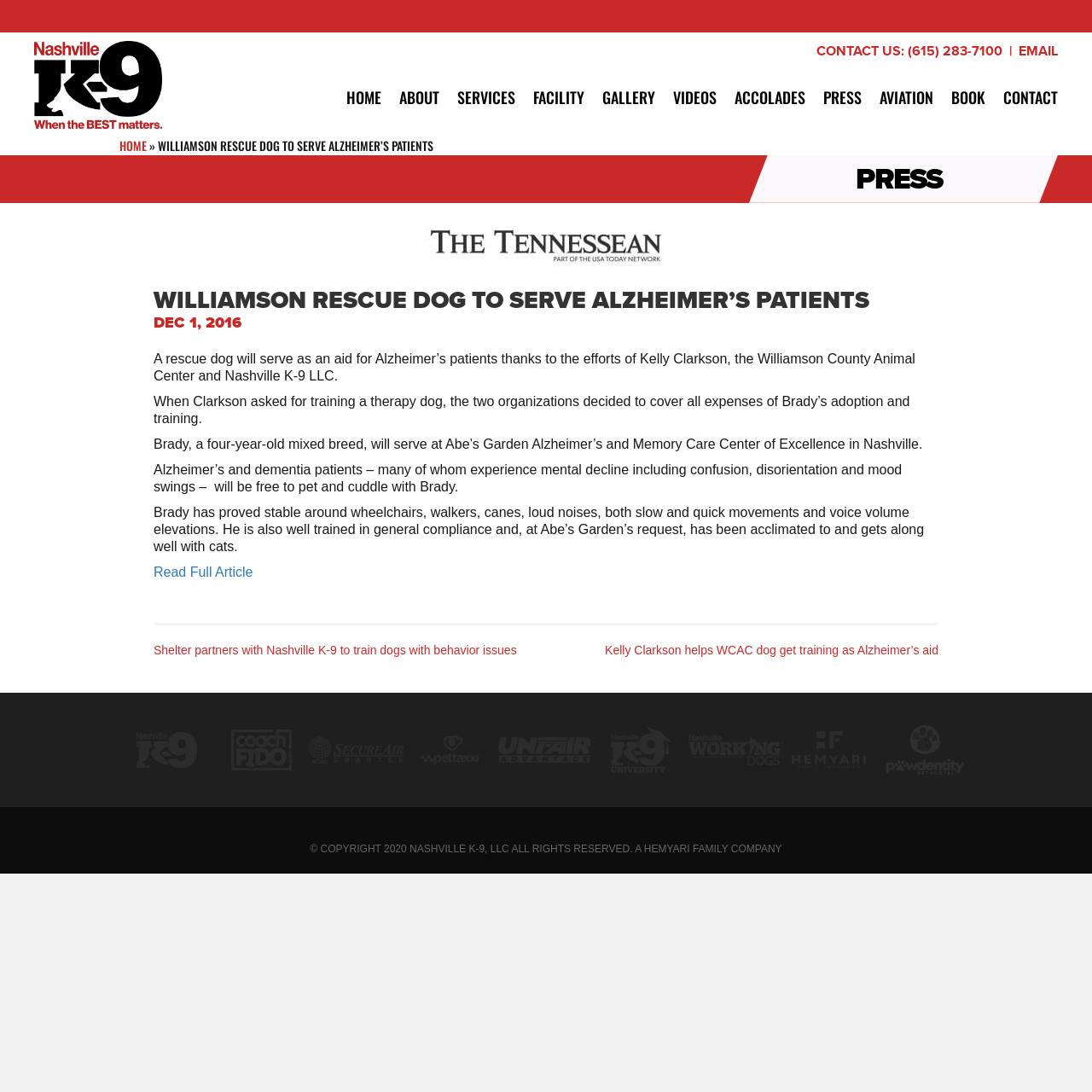What is the name of the rescue dog?
Carefully examine the image and provide a detailed answer to the question.

The name of the rescue dog is 'Brady' which is mentioned in the article as a four-year-old mixed breed that will serve at Abe’s Garden Alzheimer’s and Memory Care Center of Excellence in Nashville.